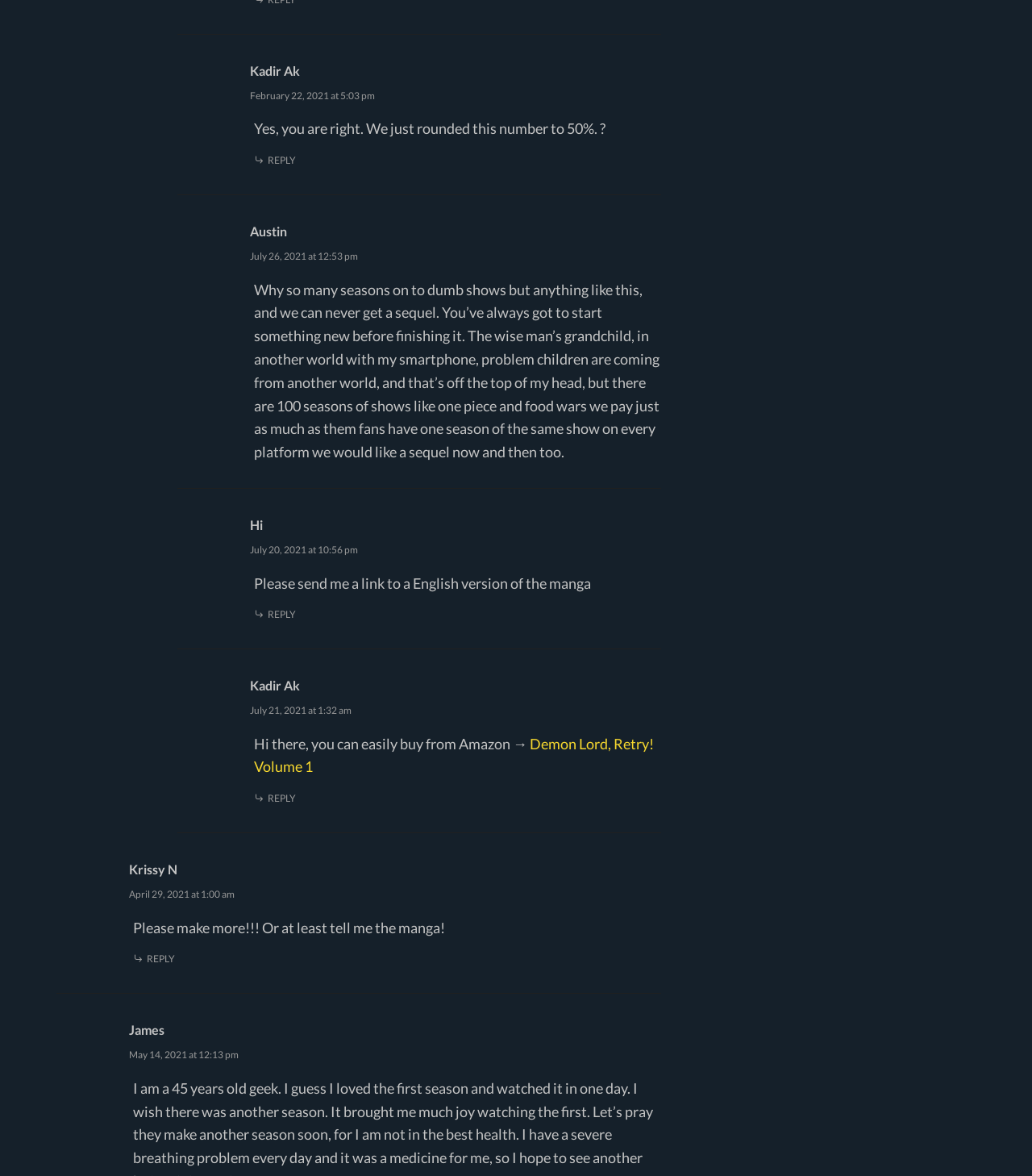Can you identify the bounding box coordinates of the clickable region needed to carry out this instruction: 'Reply to Kadir Ak'? The coordinates should be four float numbers within the range of 0 to 1, stated as [left, top, right, bottom].

[0.246, 0.555, 0.287, 0.568]